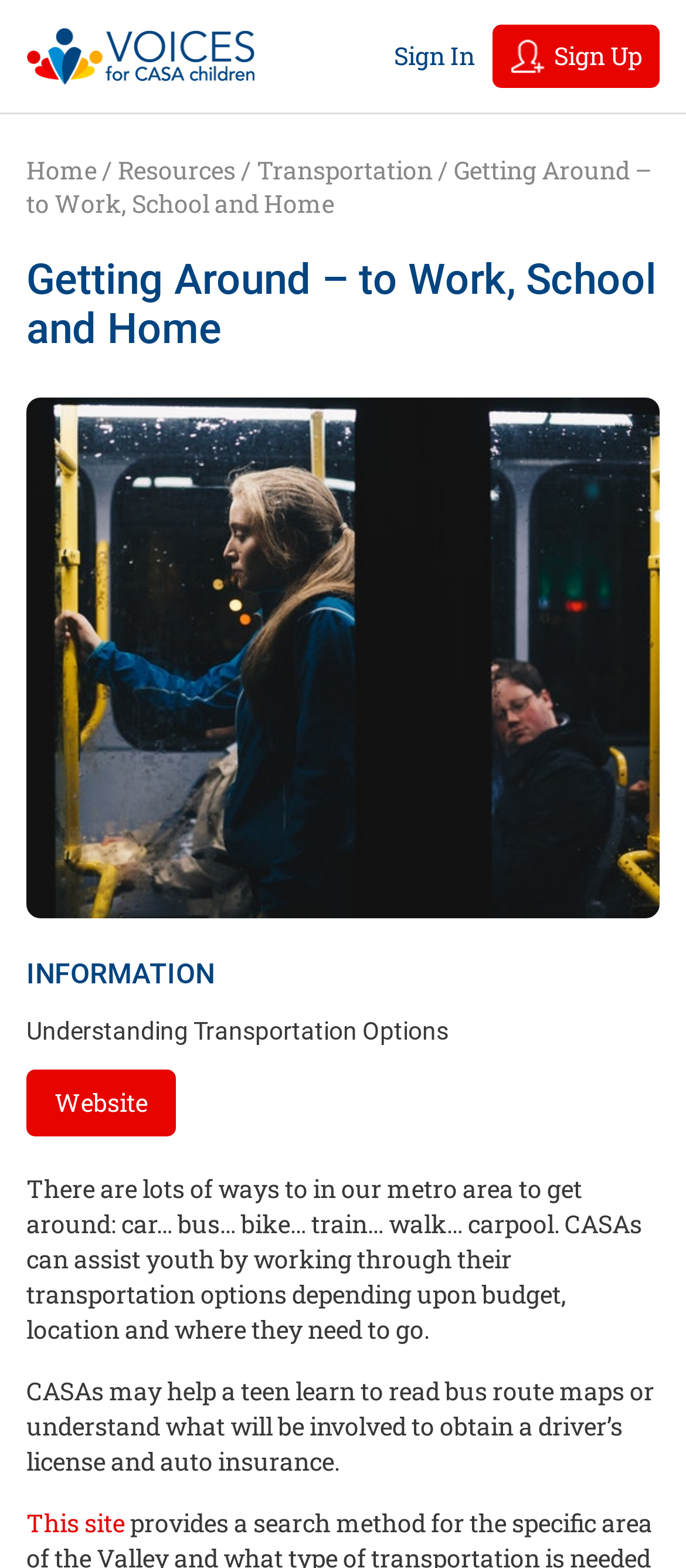What is the relation between the website and transportation?
Please provide an in-depth and detailed response to the question.

I looked at the link 'Website' and the surrounding text, and found that the website is providing information about transportation options.